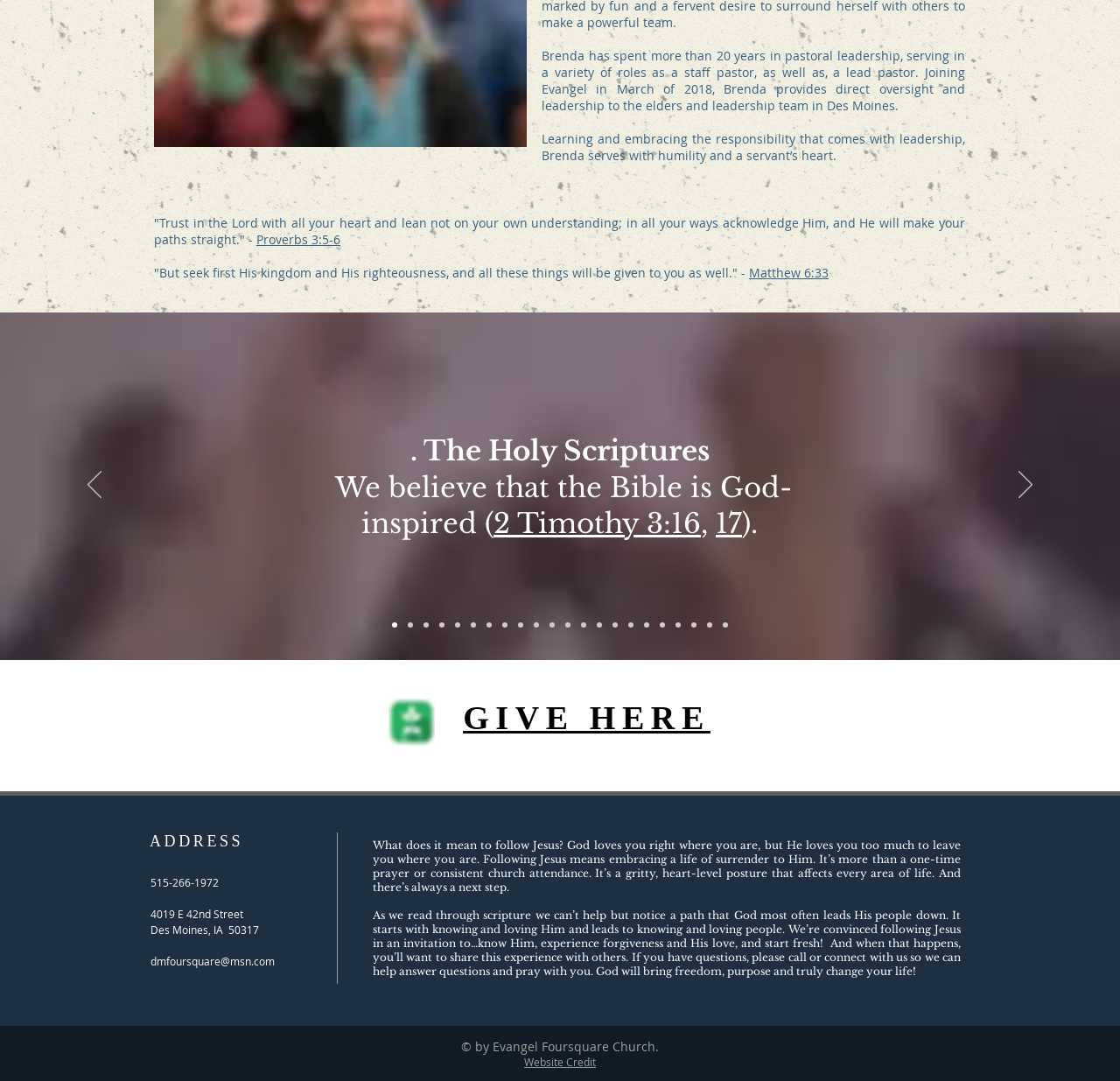Indicate the bounding box coordinates of the clickable region to achieve the following instruction: "go to homepage."

None